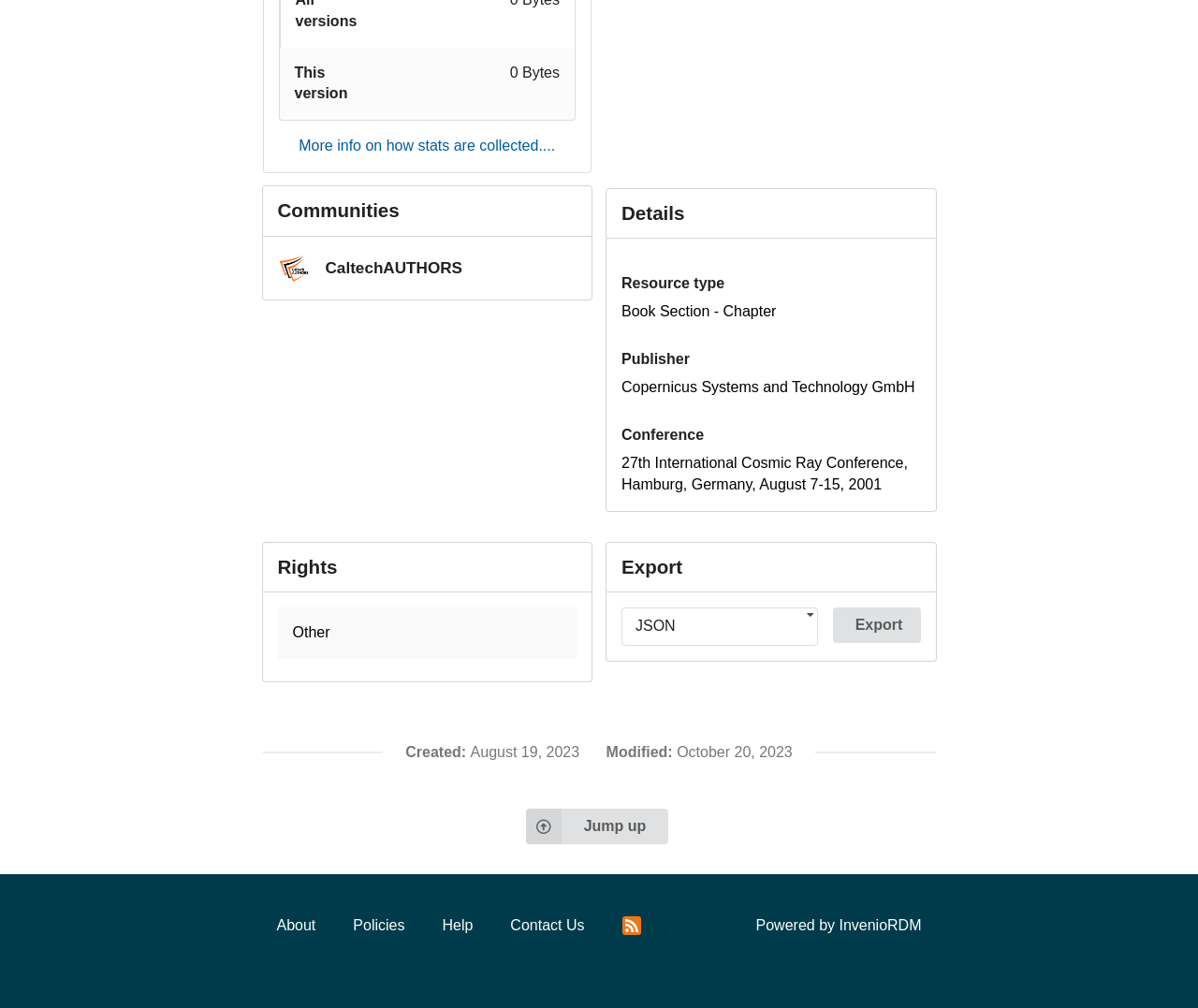Identify the bounding box coordinates for the element you need to click to achieve the following task: "Click on 'Export'". The coordinates must be four float values ranging from 0 to 1, formatted as [left, top, right, bottom].

[0.695, 0.603, 0.768, 0.638]